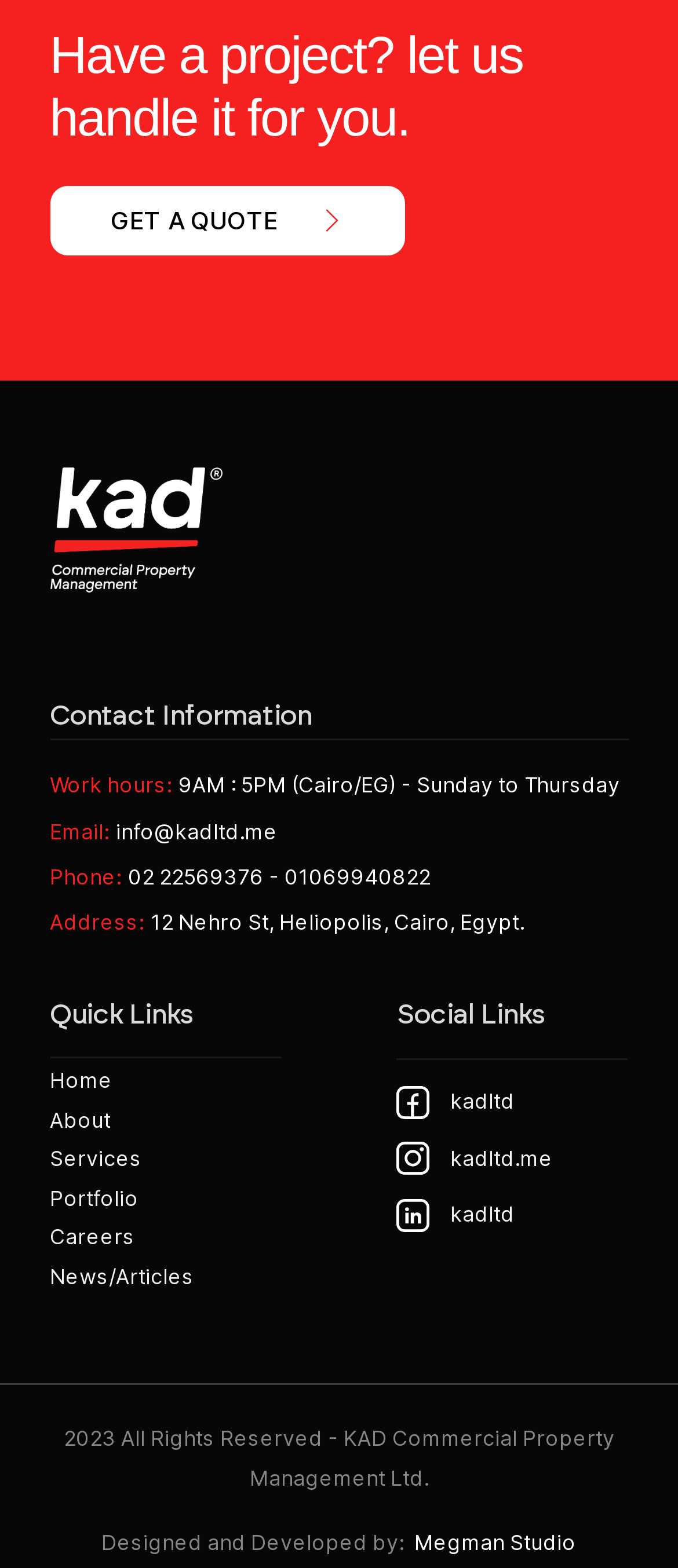Determine the bounding box coordinates of the clickable element necessary to fulfill the instruction: "Select a news category". Provide the coordinates as four float numbers within the 0 to 1 range, i.e., [left, top, right, bottom].

None